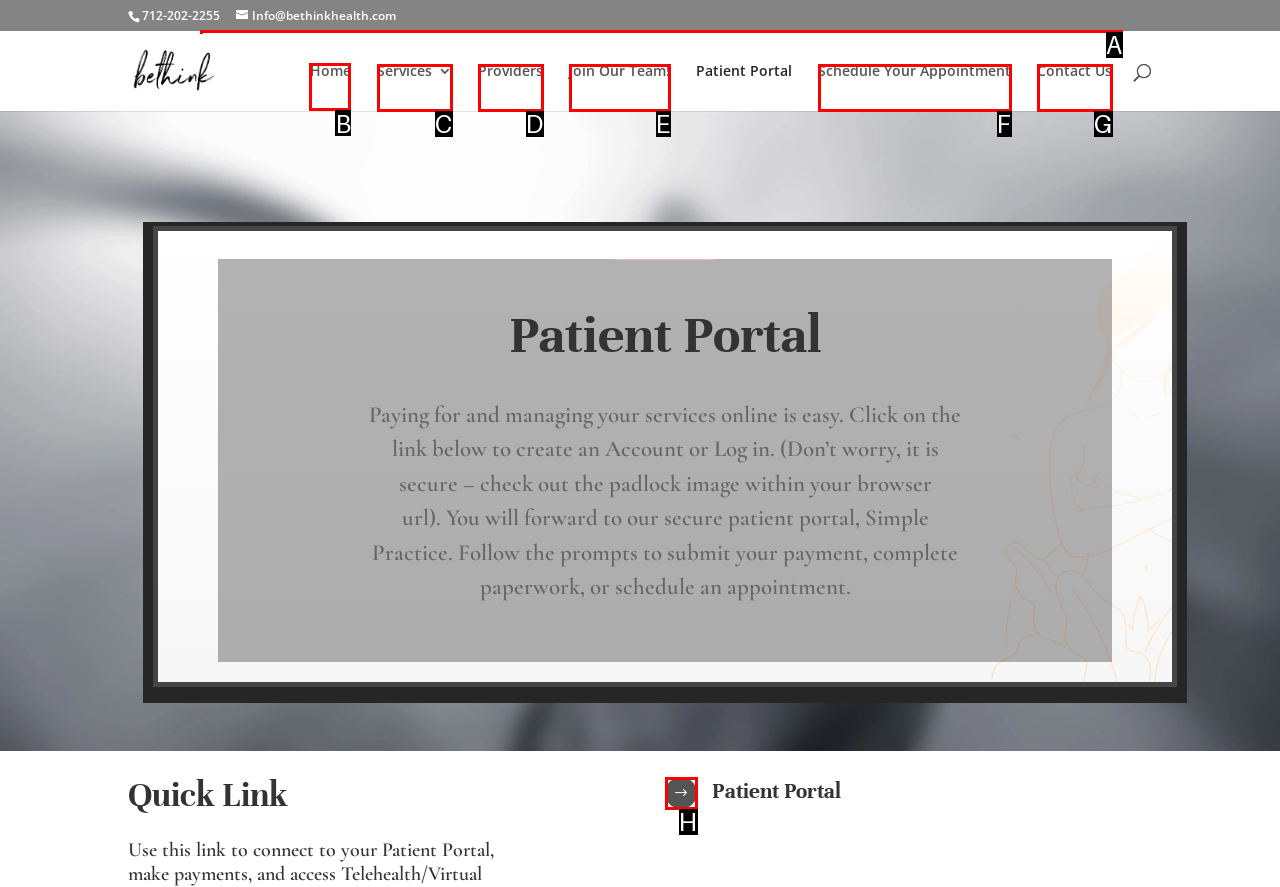To complete the task: Go to the home page, which option should I click? Answer with the appropriate letter from the provided choices.

B